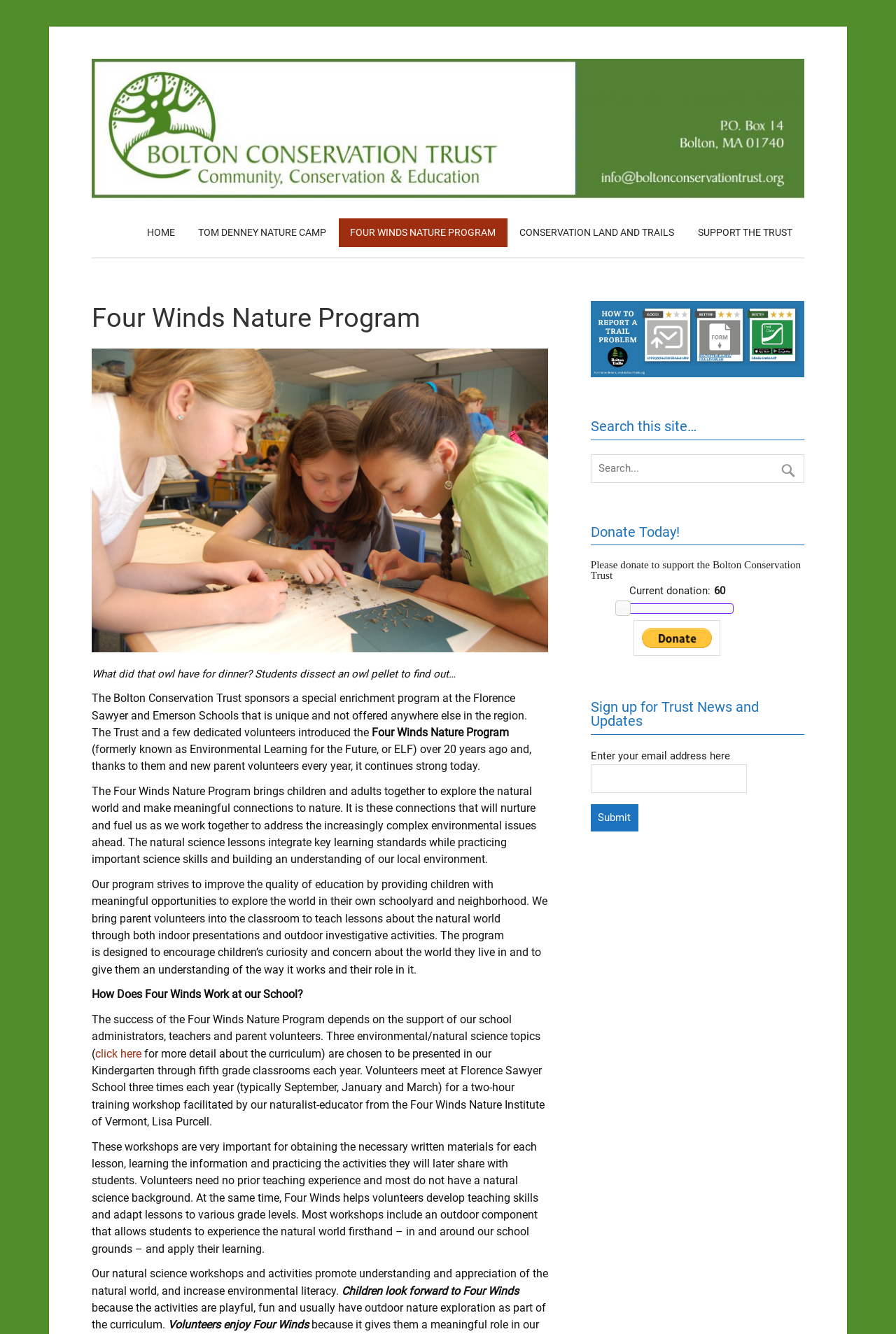Please specify the bounding box coordinates in the format (top-left x, top-left y, bottom-right x, bottom-right y), with all values as floating point numbers between 0 and 1. Identify the bounding box of the UI element described by: Cases

None